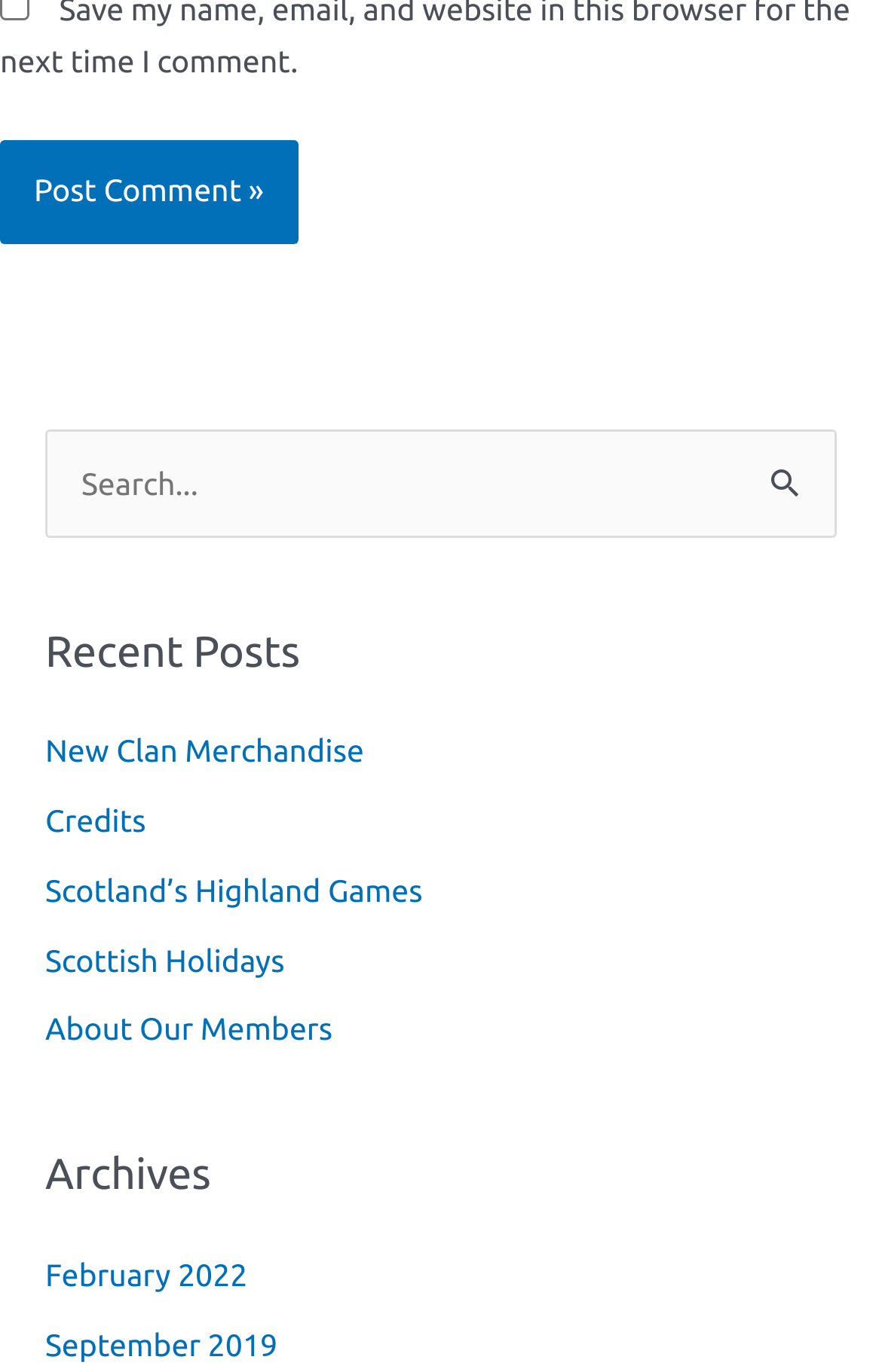What is listed under the 'Archives' section?
Please ensure your answer is as detailed and informative as possible.

The 'Archives' section lists several links with month and year labels, such as 'February 2022' and 'September 2019'. This suggests that the 'Archives' section lists monthly archives of blog posts or content within the website.